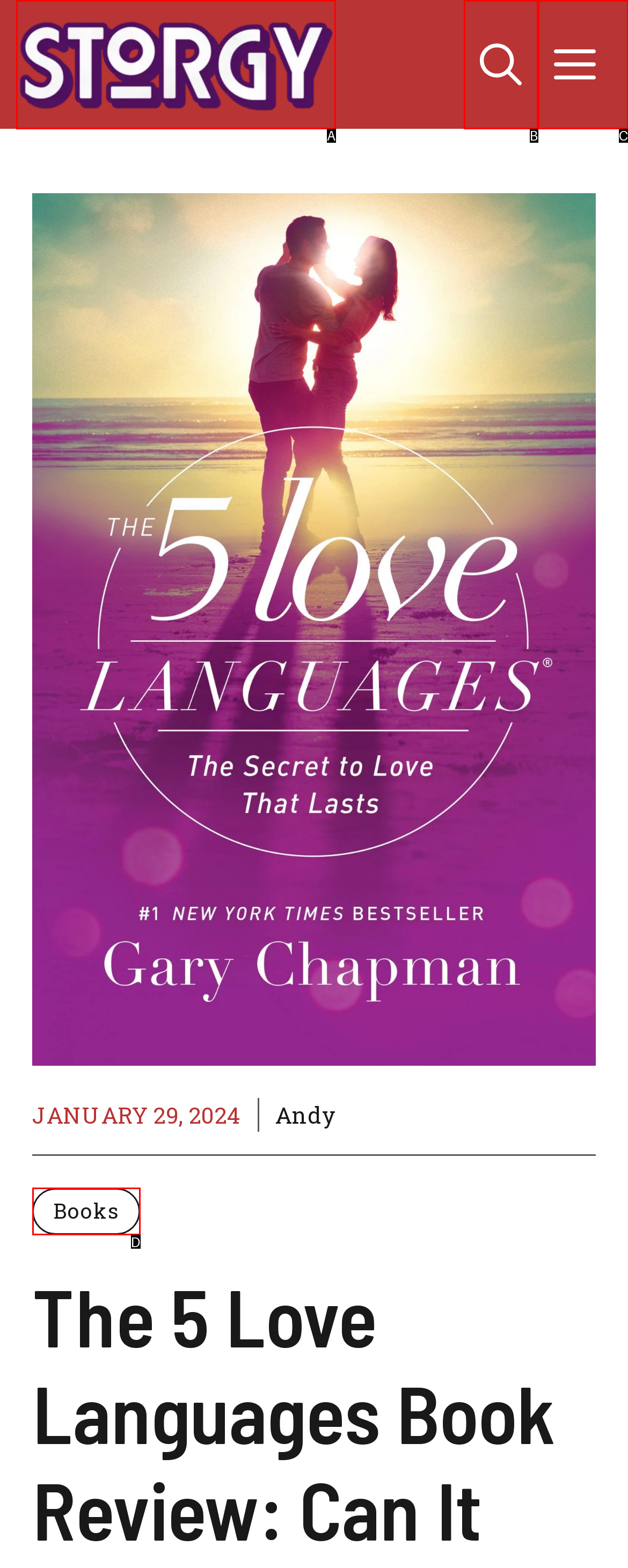Find the HTML element that matches the description: aria-label="Open search"
Respond with the corresponding letter from the choices provided.

B